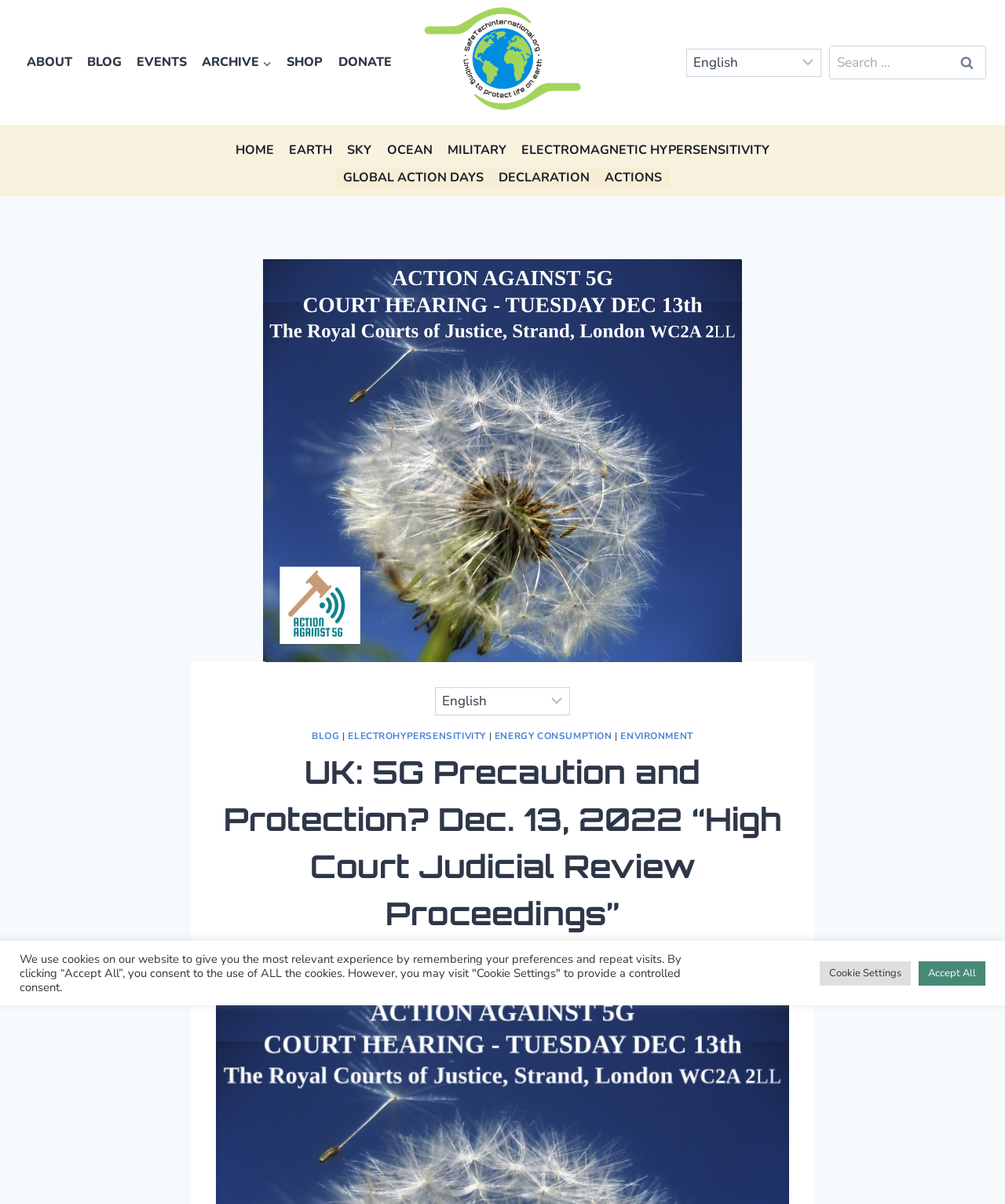Identify the bounding box of the HTML element described here: "Donate". Provide the coordinates as four float numbers between 0 and 1: [left, top, right, bottom].

[0.329, 0.044, 0.397, 0.06]